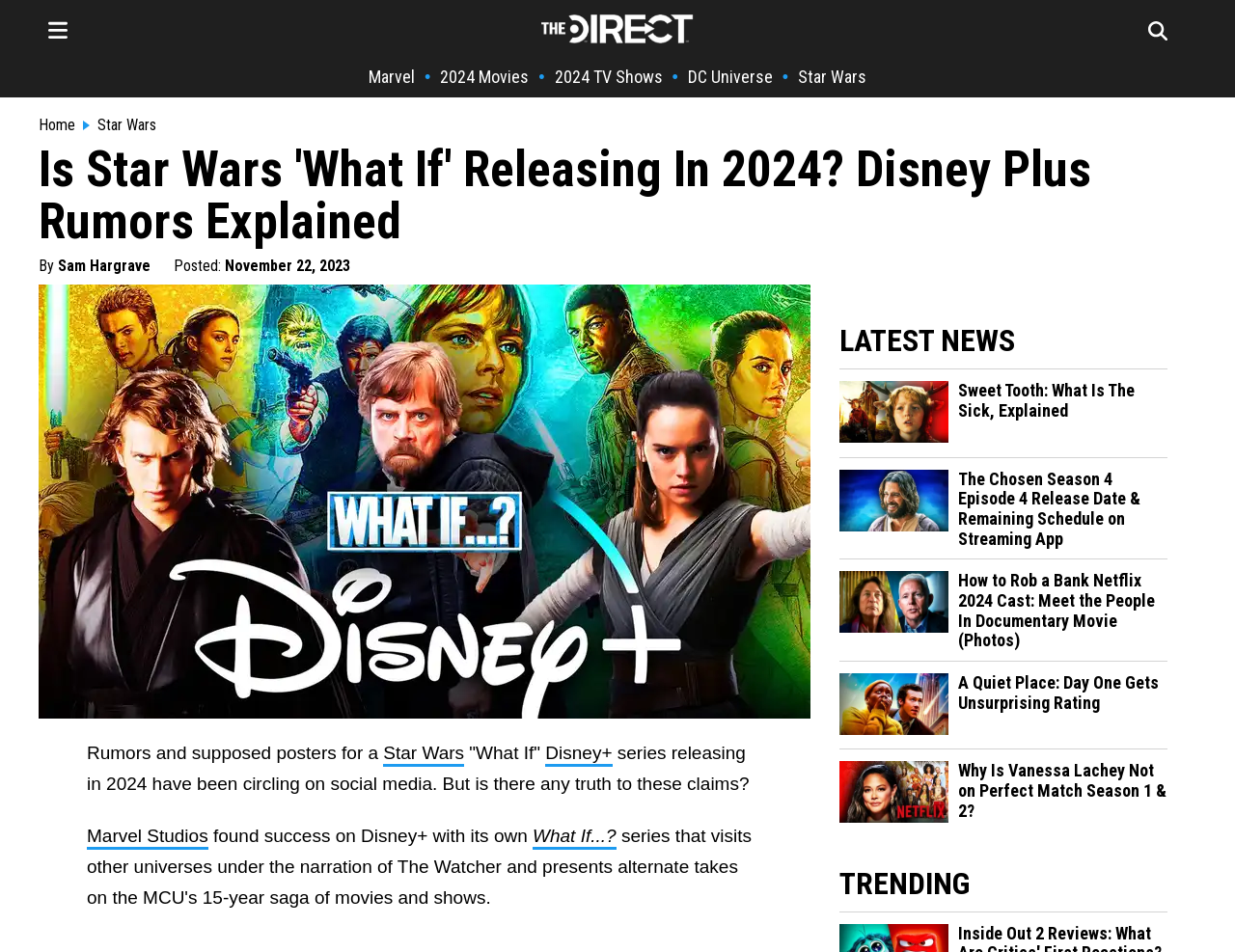Please specify the bounding box coordinates of the area that should be clicked to accomplish the following instruction: "Visit the homepage". The coordinates should consist of four float numbers between 0 and 1, i.e., [left, top, right, bottom].

[0.031, 0.122, 0.061, 0.141]